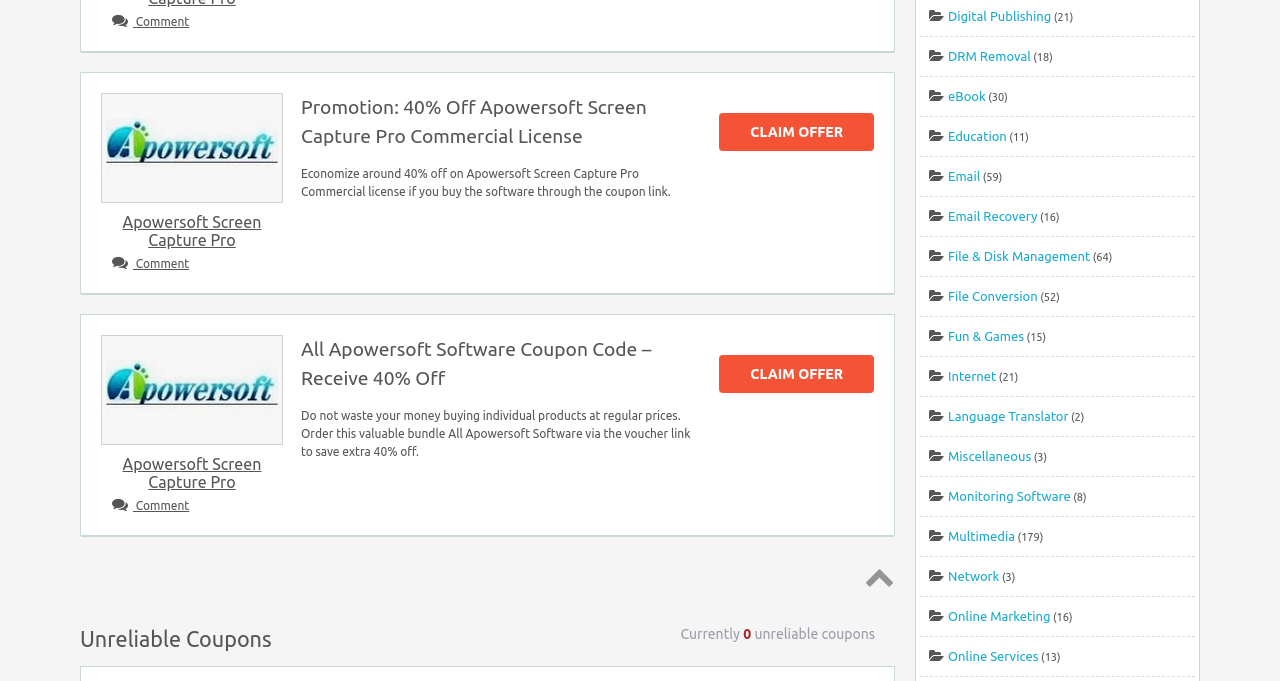Identify the bounding box of the HTML element described as: "Windows".

None